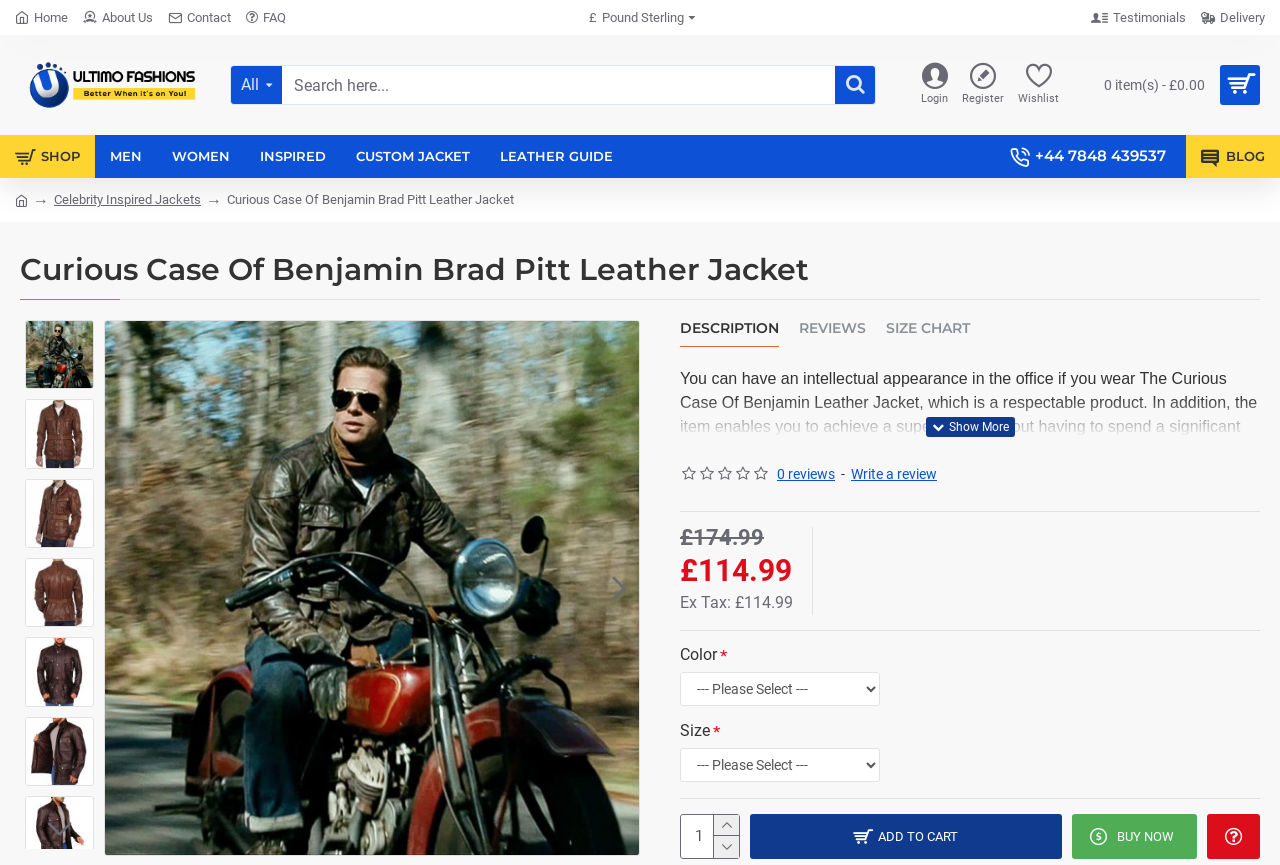Please locate the bounding box coordinates of the region I need to click to follow this instruction: "Add product to cart".

[0.586, 0.94, 0.829, 0.992]